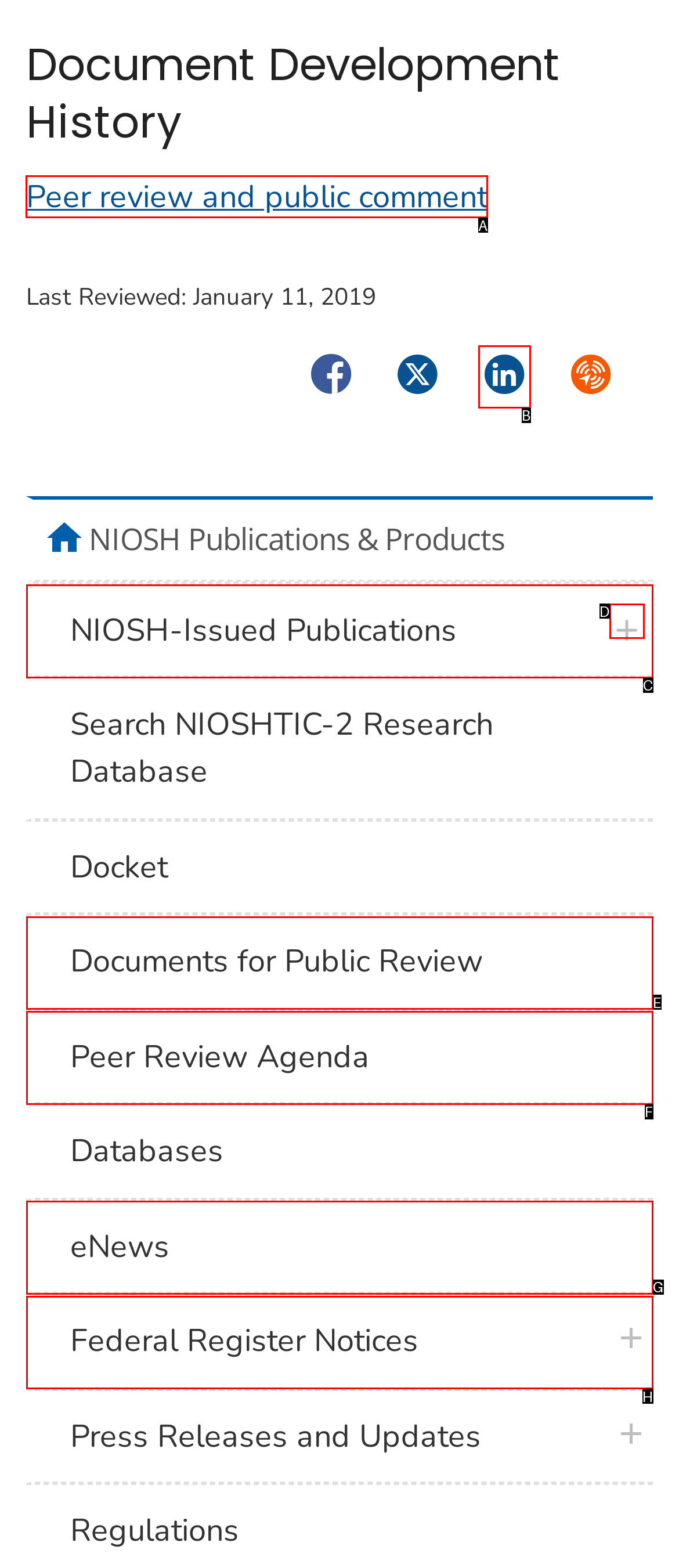Indicate the HTML element to be clicked to accomplish this task: Click on Peer review and public comment Respond using the letter of the correct option.

A